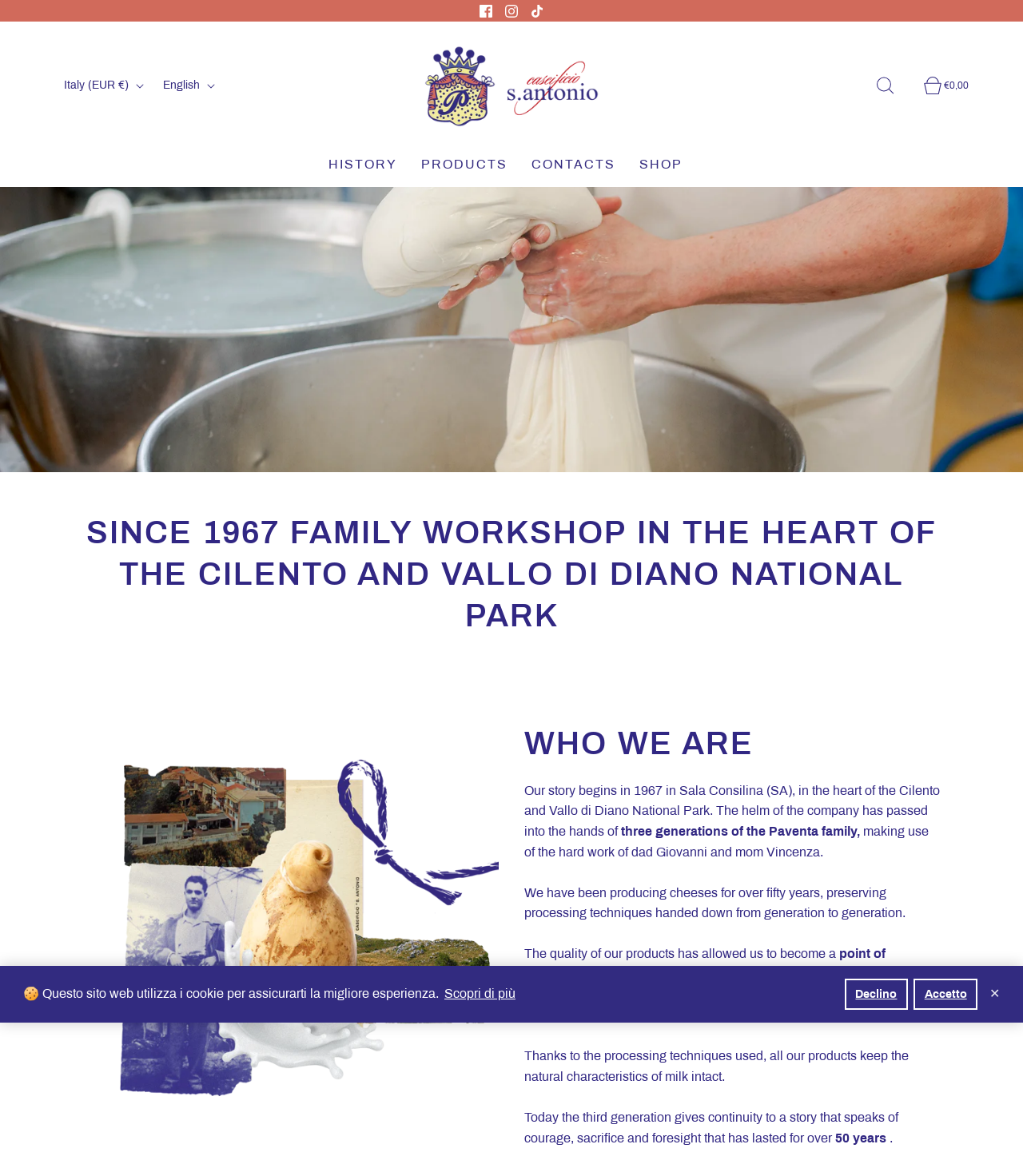Respond to the following query with just one word or a short phrase: 
What is the name of the company?

Caseificio S. Antonio